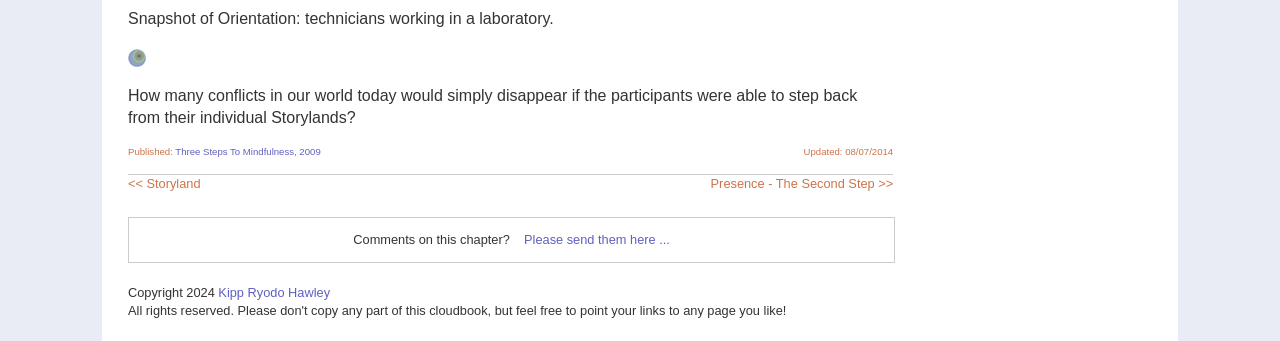Please answer the following question using a single word or phrase: 
What is the date of update?

08/07/2014